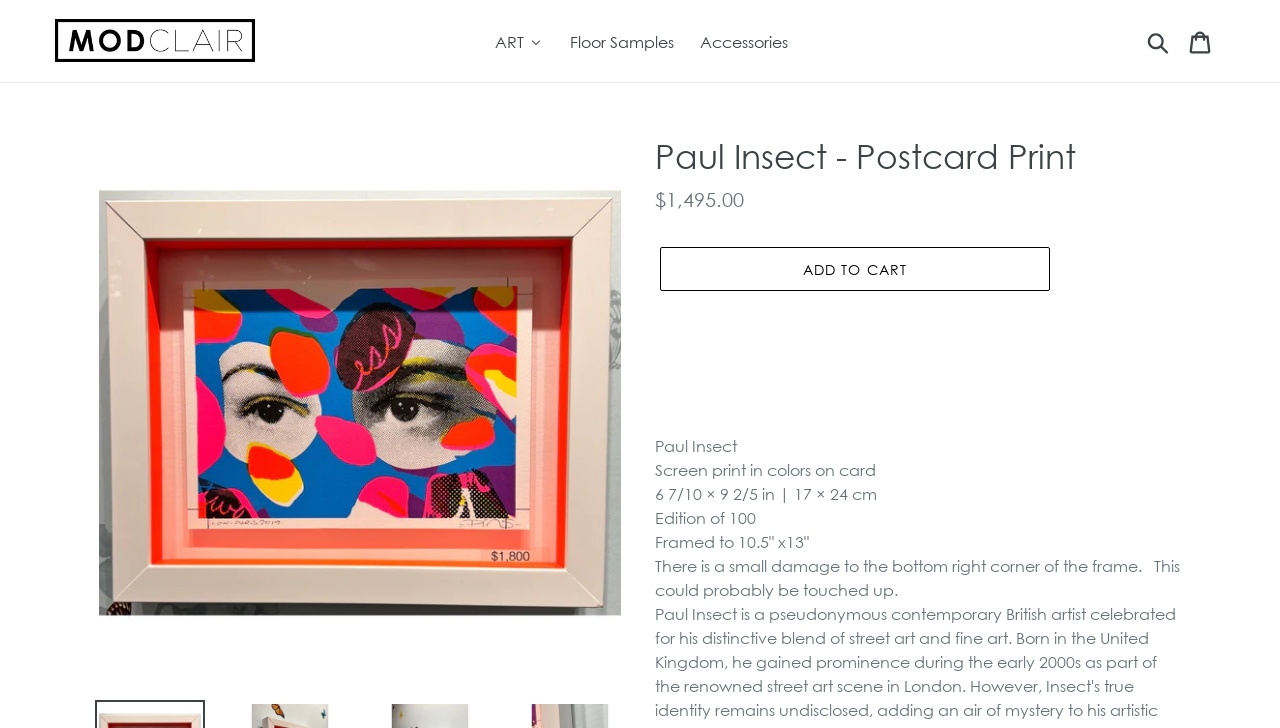Identify the bounding box for the given UI element using the description provided. Coordinates should be in the format (top-left x, top-left y, bottom-right x, bottom-right y) and must be between 0 and 1. Here is the description: parent_node: Home

None